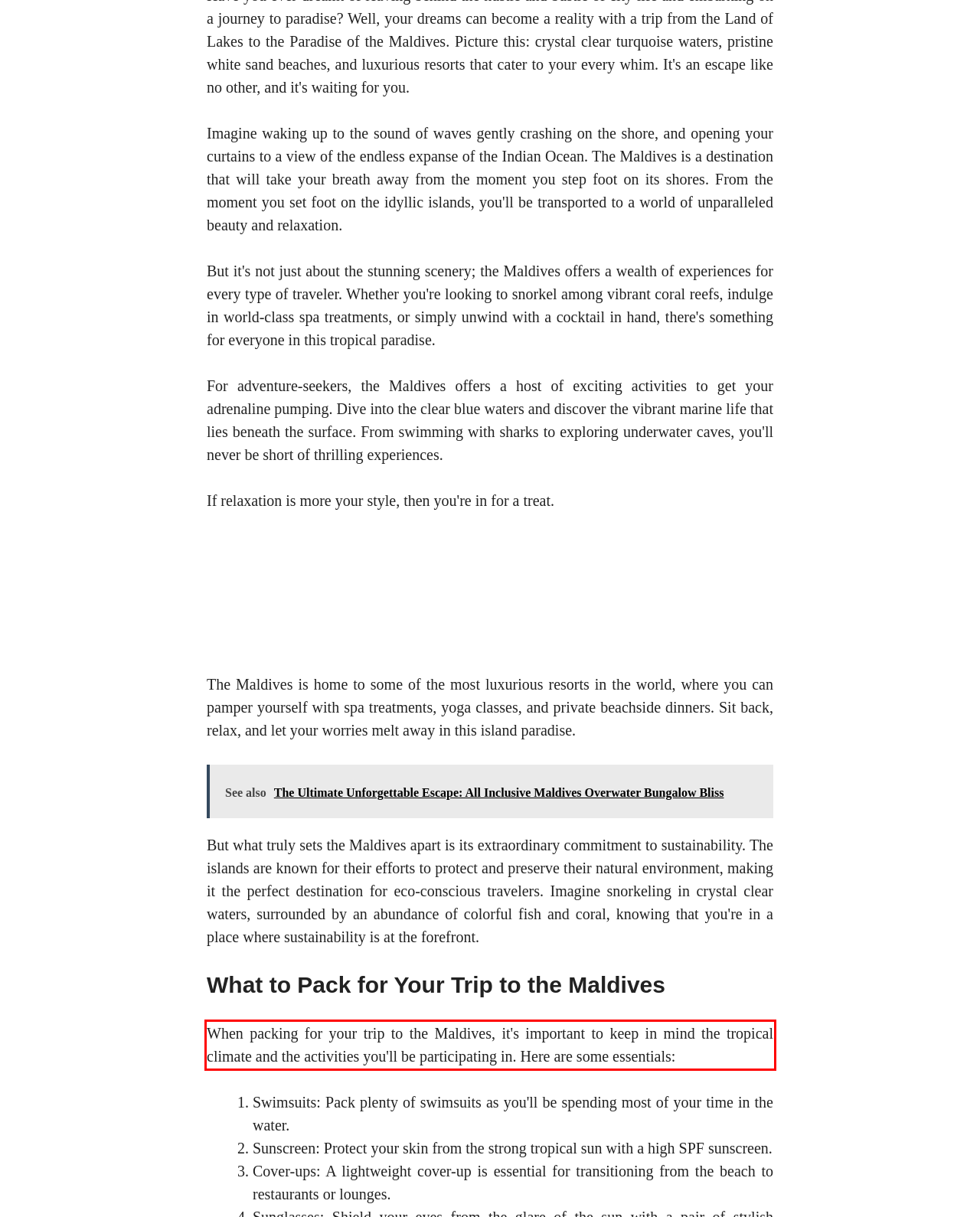Examine the screenshot of the webpage, locate the red bounding box, and perform OCR to extract the text contained within it.

When packing for your trip to the Maldives, it's important to keep in mind the tropical climate and the activities you'll be participating in.​ Here are some essentials: